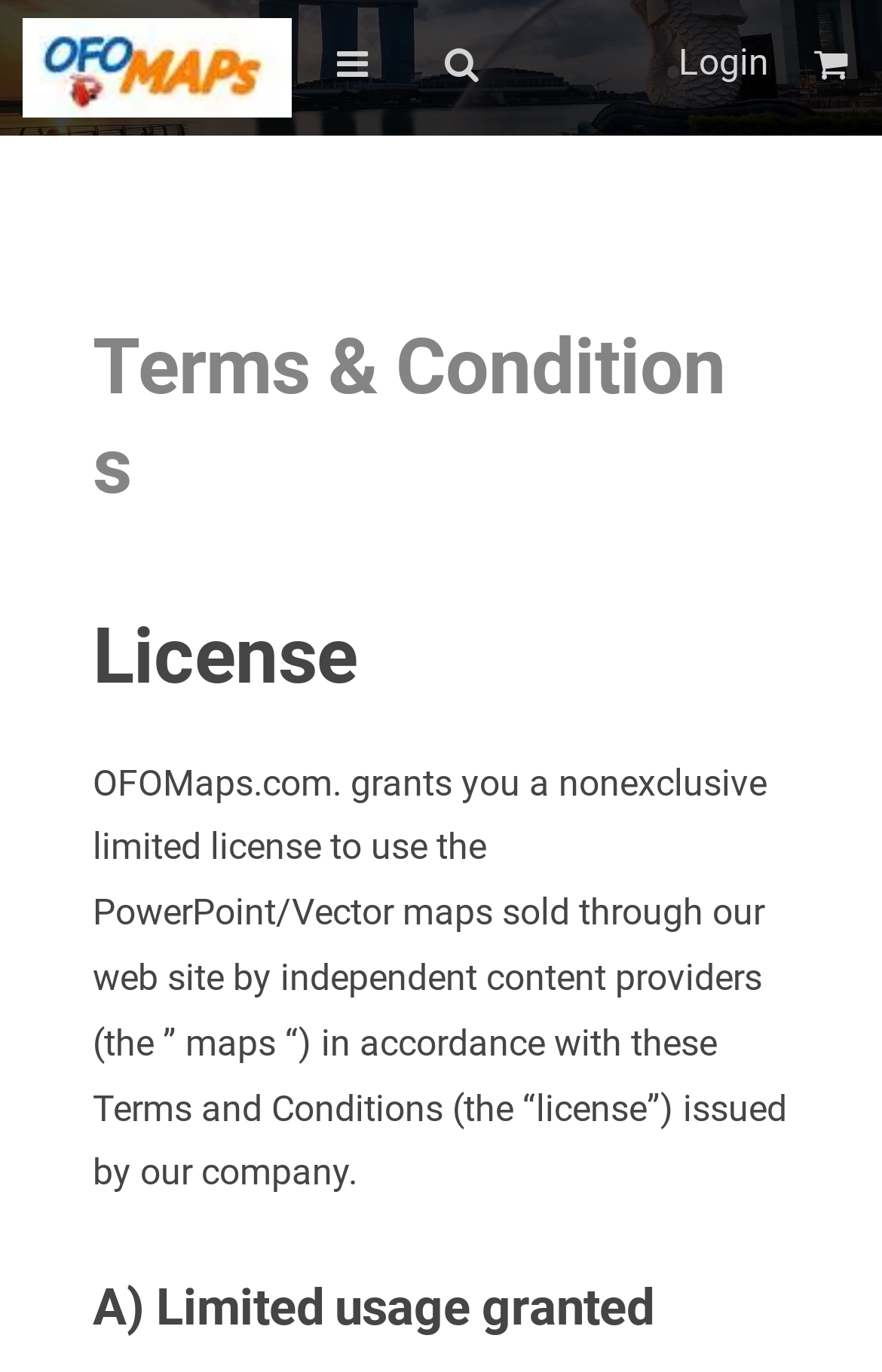How many links are there in the top navigation bar?
Please provide a single word or phrase in response based on the screenshot.

3